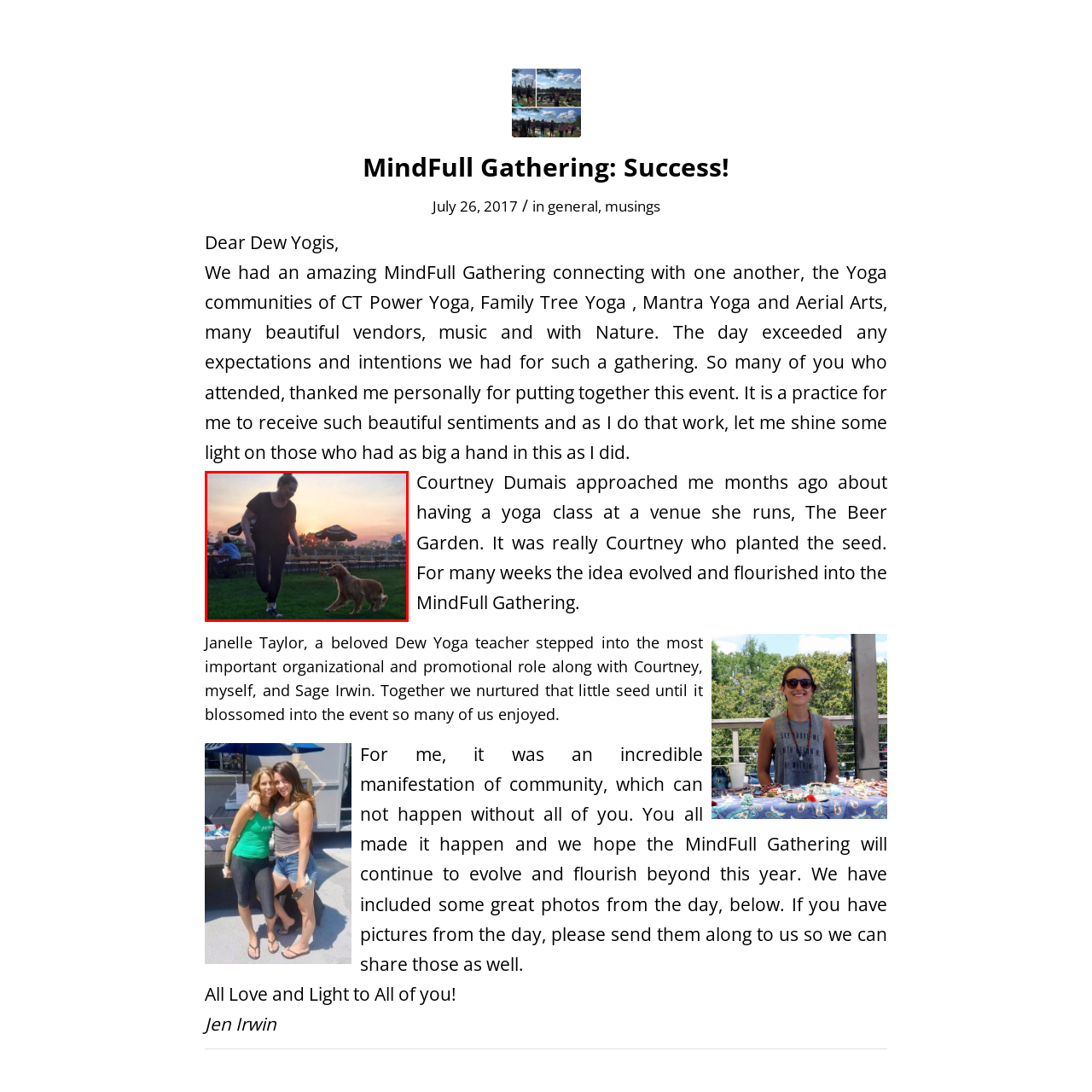Examine the area surrounded by the red box and describe it in detail.

The image captures a joyful moment during the MindFull Gathering, showcasing a woman walking with her golden retriever against a picturesque sunset backdrop. The warm hues of the sky blend beautifully with the outdoor setting, where others can be seen enjoying the atmosphere in the background, seated at picnic tables under shaded umbrellas. The scene embodies a sense of community and connection, reminiscent of the gathering's intent to celebrate yoga, nature, and togetherness. The interaction between the woman and her dog highlights the playful spirit of the event, inviting viewers to appreciate the serene yet lively ambiance of the day.